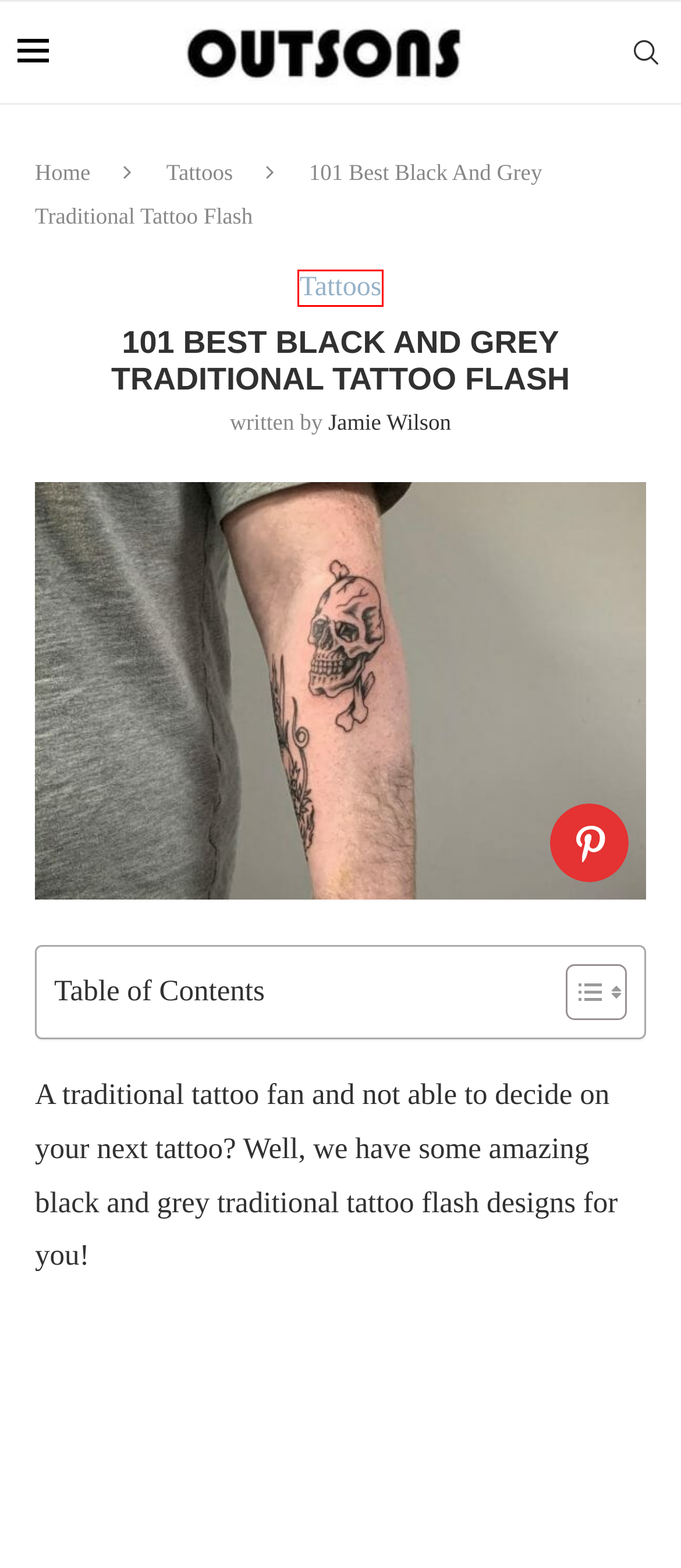Examine the screenshot of a webpage with a red bounding box around an element. Then, select the webpage description that best represents the new page after clicking the highlighted element. Here are the descriptions:
A. Grooming - Outsons
B. Amazon.com : temporary tattoos
C. Image Credit - Outsons
D. Affiliate Disclosure - Outsons
E. Tattoos - Outsons
F. Privacy Policy - Outsons
G. 101 Best Traditional Wolf Tattoo Ideas You Have To See To Believe!
H. Sneakers - Outsons

E